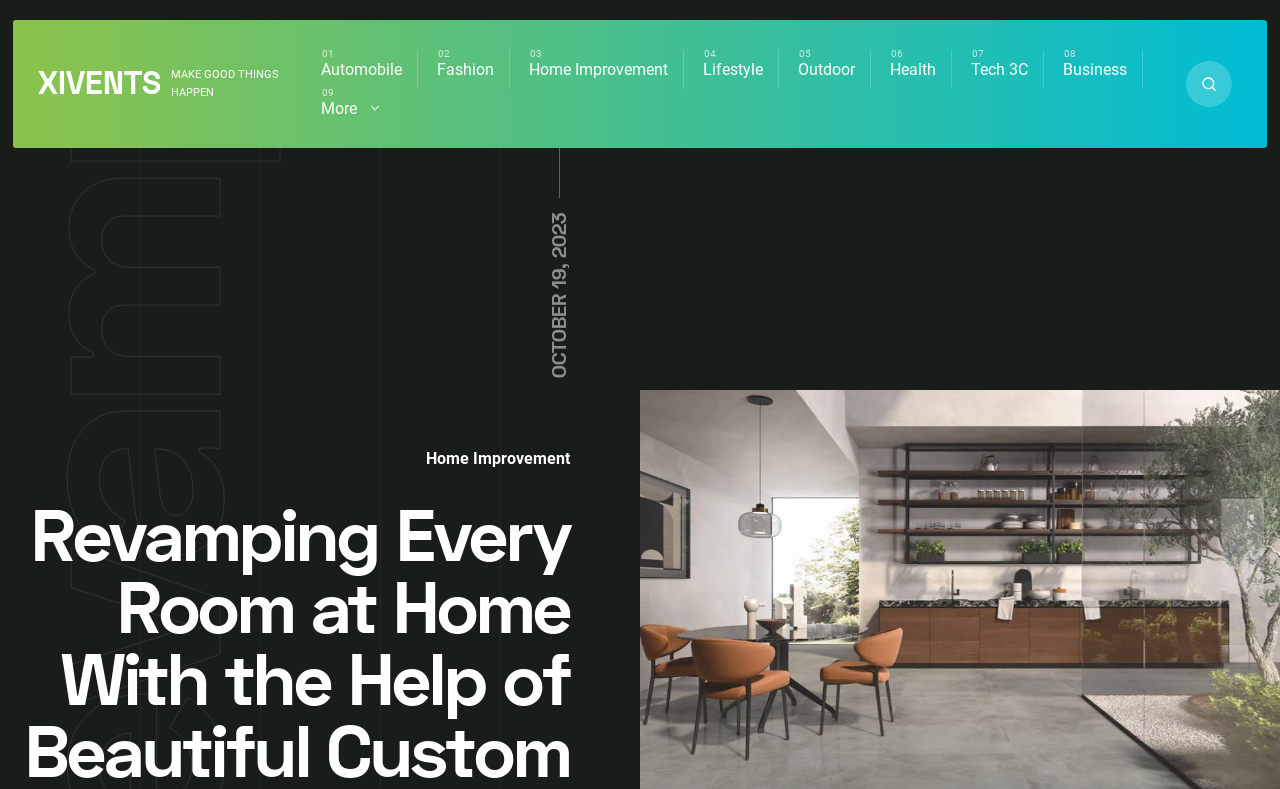Identify the bounding box coordinates necessary to click and complete the given instruction: "browse Outdoor category".

[0.611, 0.063, 0.679, 0.113]